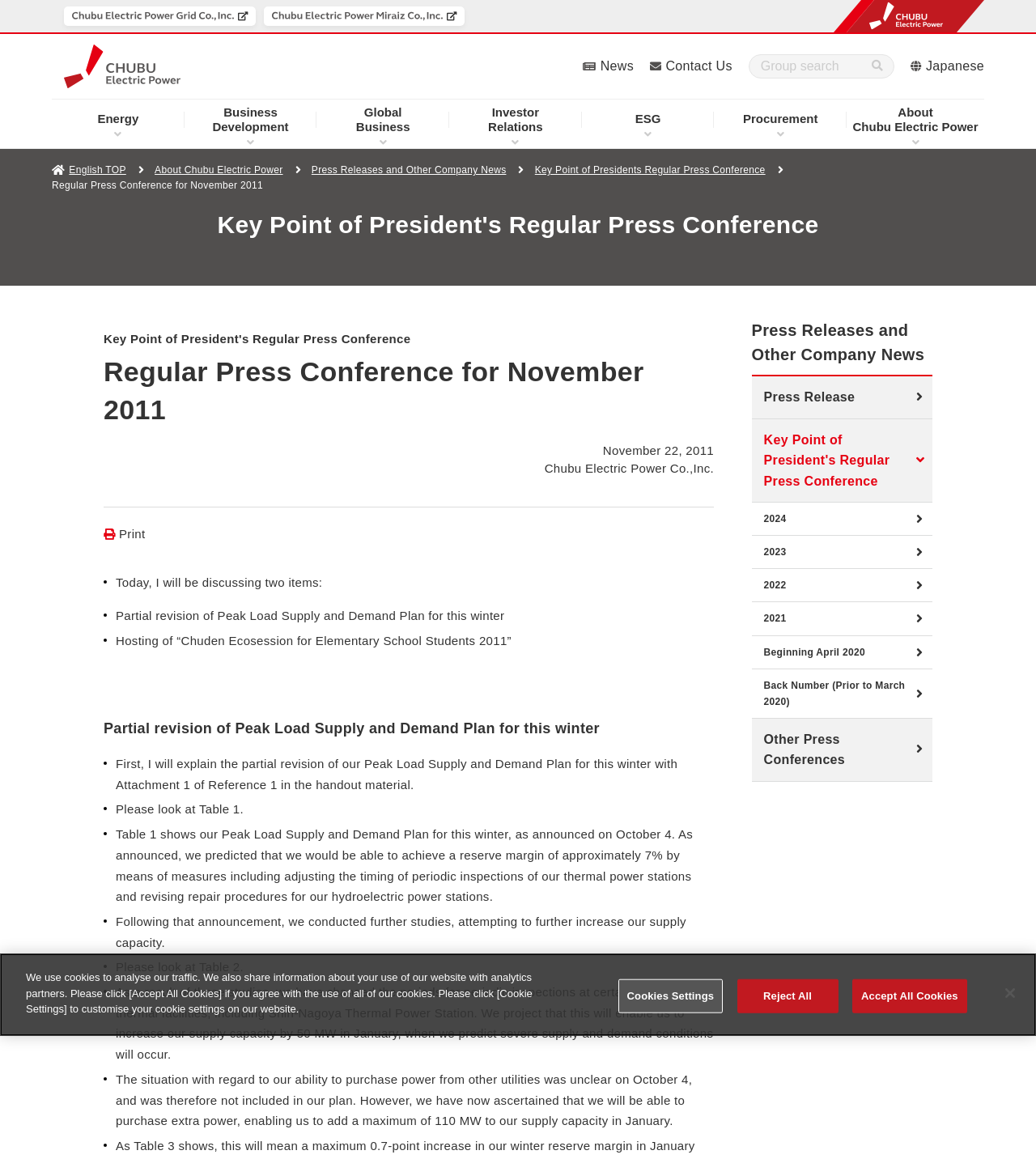What is the name of the company?
Answer the question in a detailed and comprehensive manner.

I found the answer by looking at the top-left corner of the webpage, where the company's logo and name are displayed. The name 'Chubu Electric Power' is written in text next to the logo.